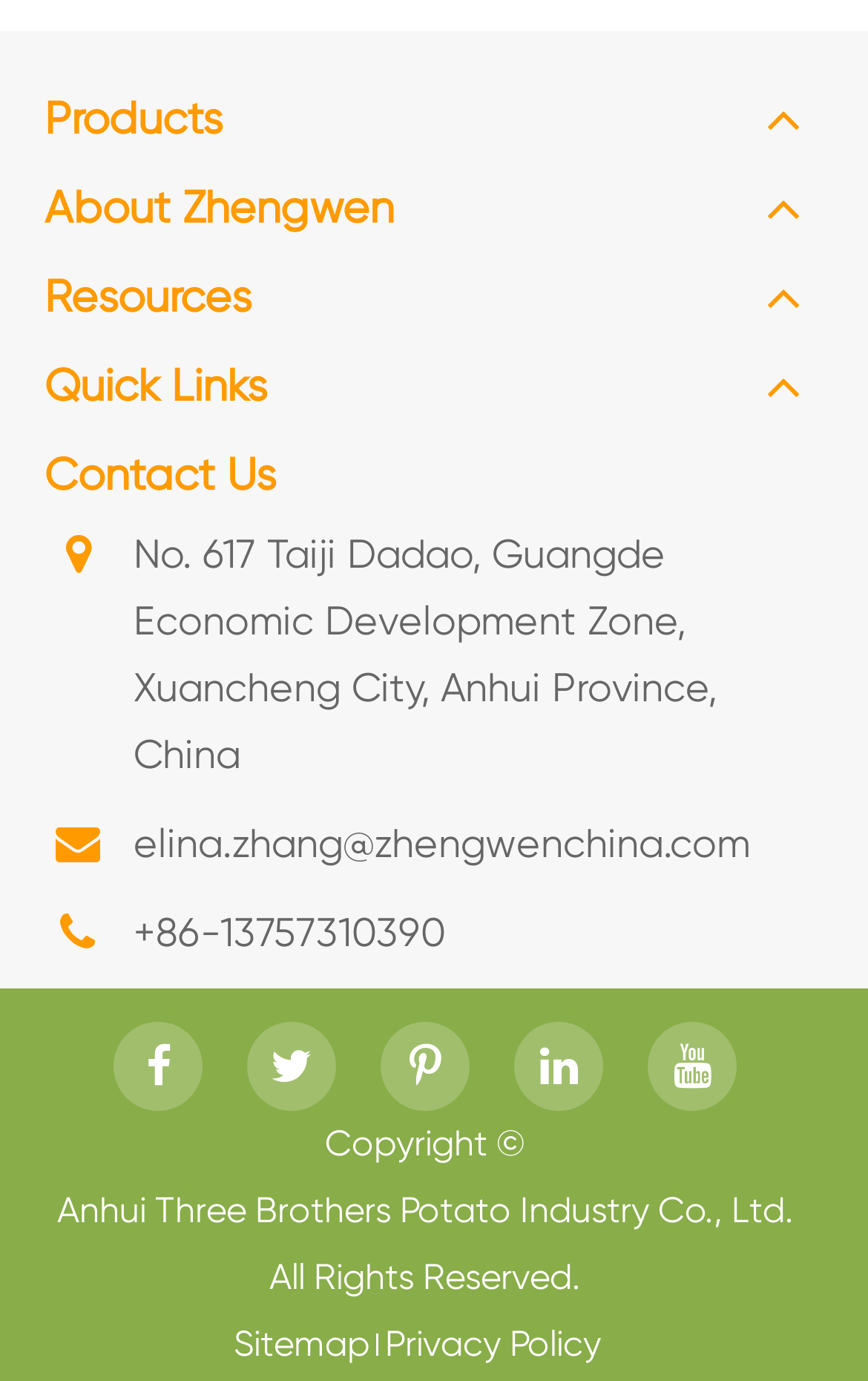Please determine the bounding box coordinates for the UI element described as: "Privacy Policy".

[0.444, 0.949, 0.71, 0.997]